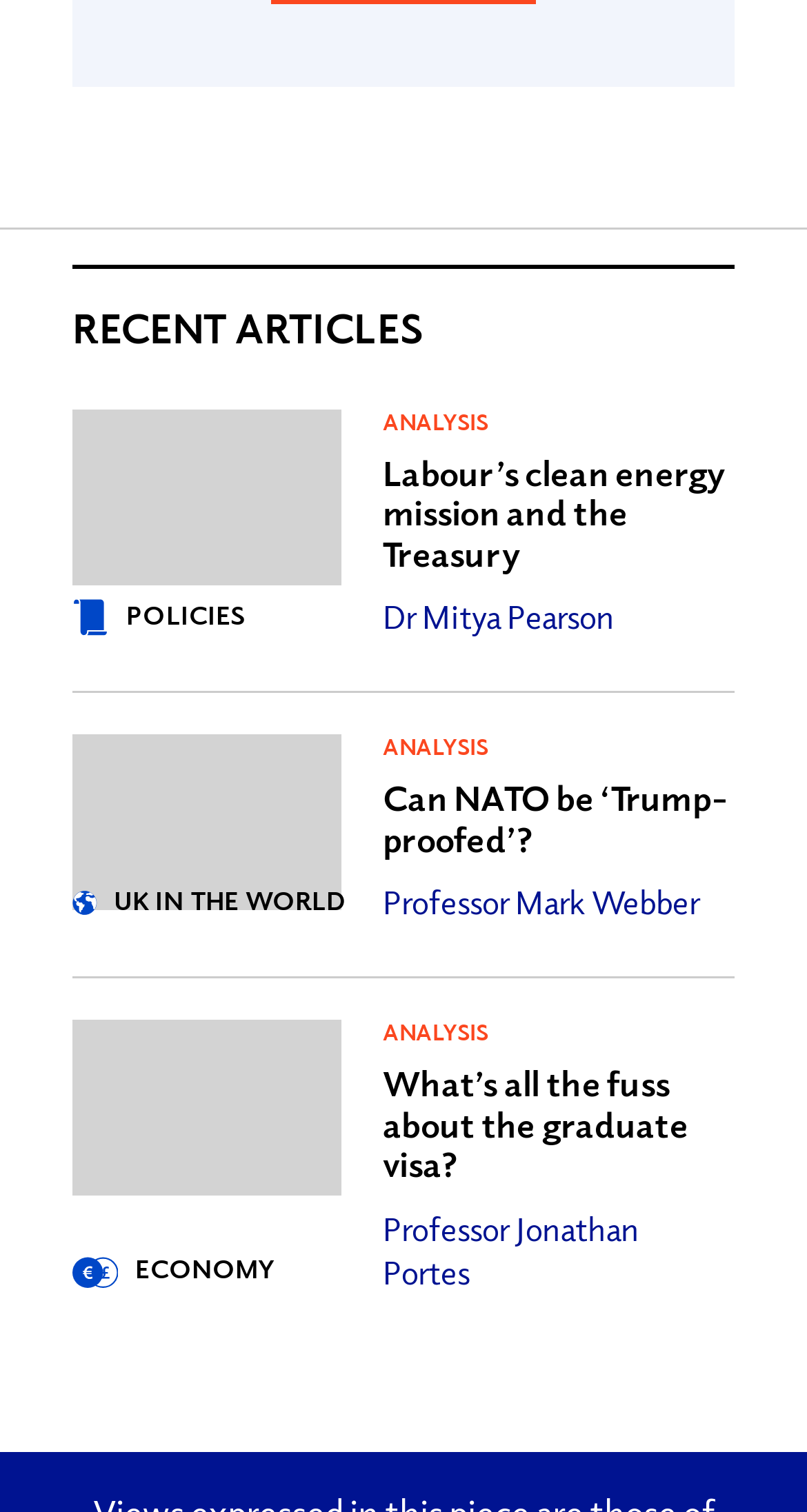Indicate the bounding box coordinates of the clickable region to achieve the following instruction: "Read Labour’s clean energy mission and the Treasury."

[0.474, 0.298, 0.9, 0.38]